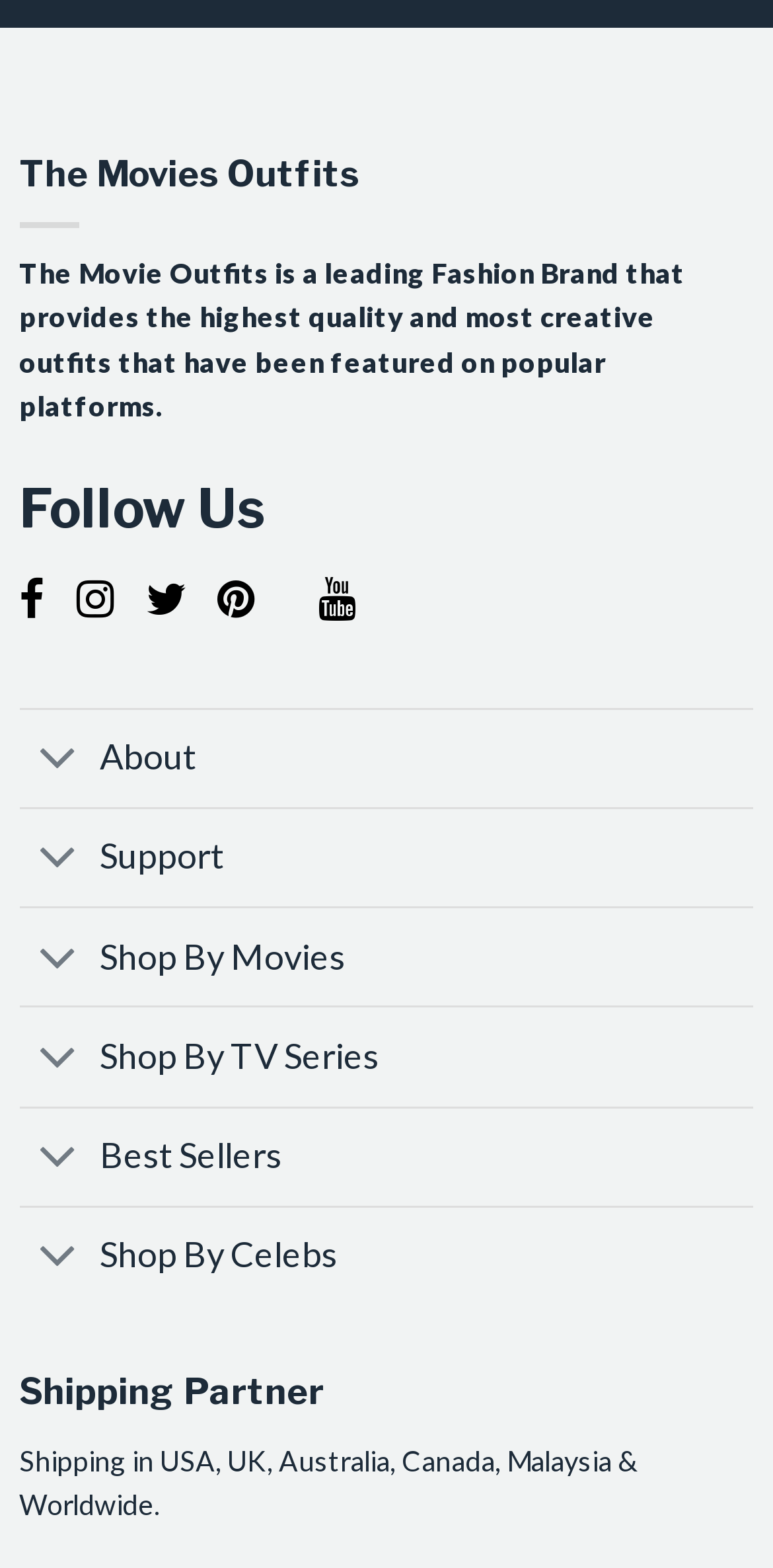Can you find the bounding box coordinates for the element that needs to be clicked to execute this instruction: "Toggle Support"? The coordinates should be given as four float numbers between 0 and 1, i.e., [left, top, right, bottom].

[0.025, 0.514, 0.975, 0.578]